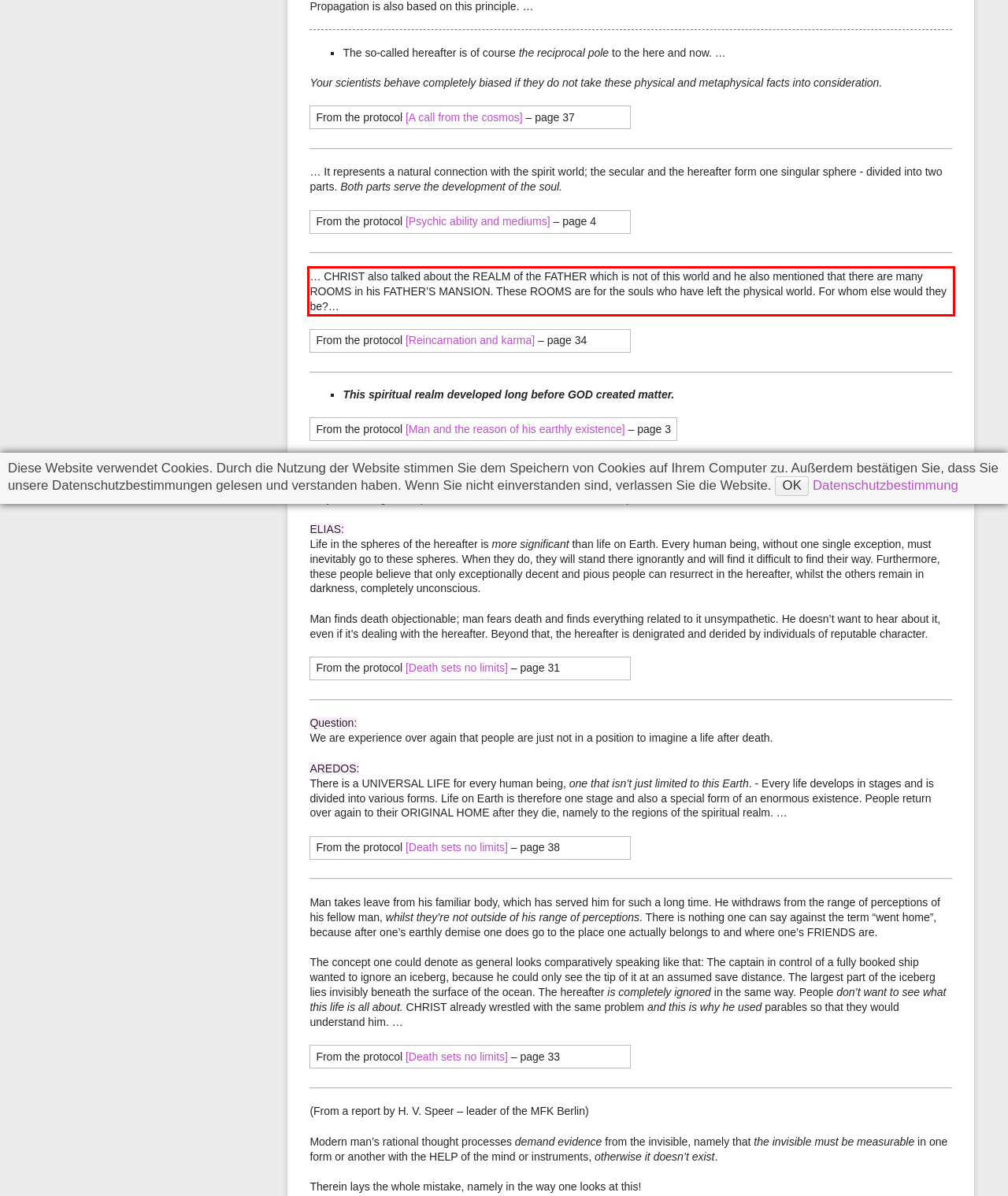You are provided with a webpage screenshot that includes a red rectangle bounding box. Extract the text content from within the bounding box using OCR.

… CHRIST also talked about the REALM of the FATHER which is not of this world and he also mentioned that there are many ROOMS in his FATHER’S MANSION. These ROOMS are for the souls who have left the physical world. For whom else would they be?…